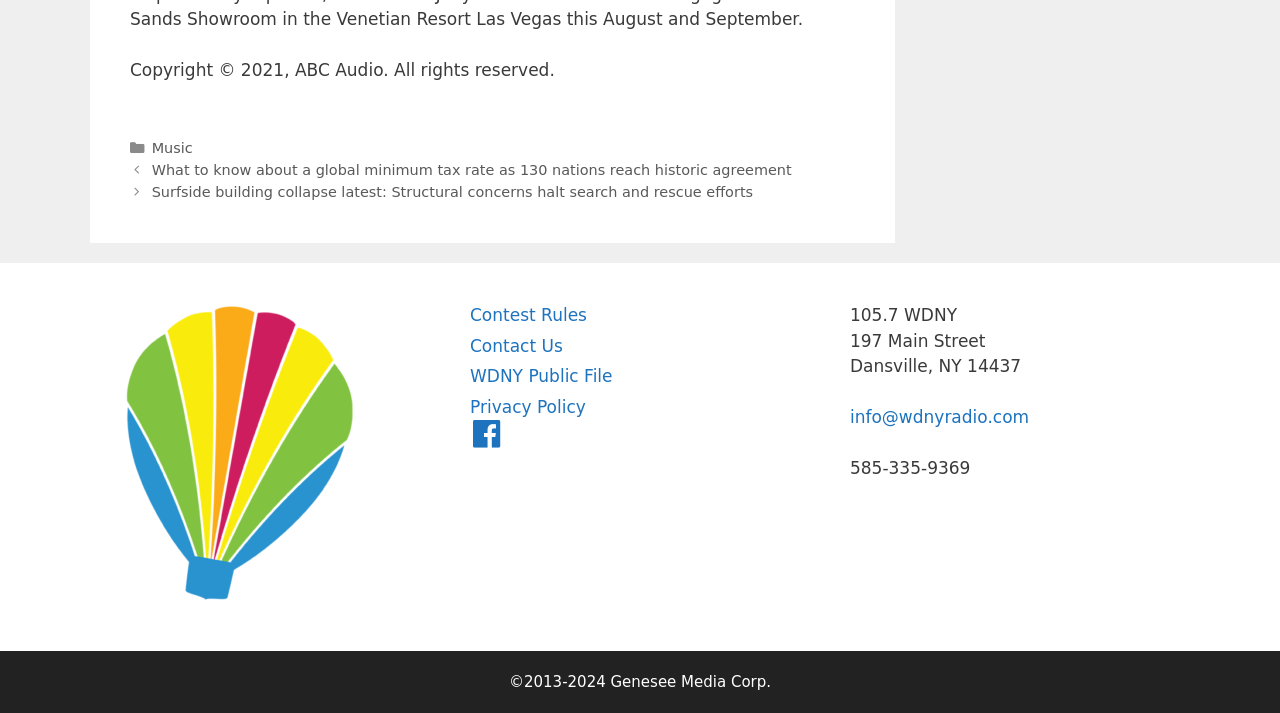Respond with a single word or phrase to the following question: What is the category of the first post?

Music